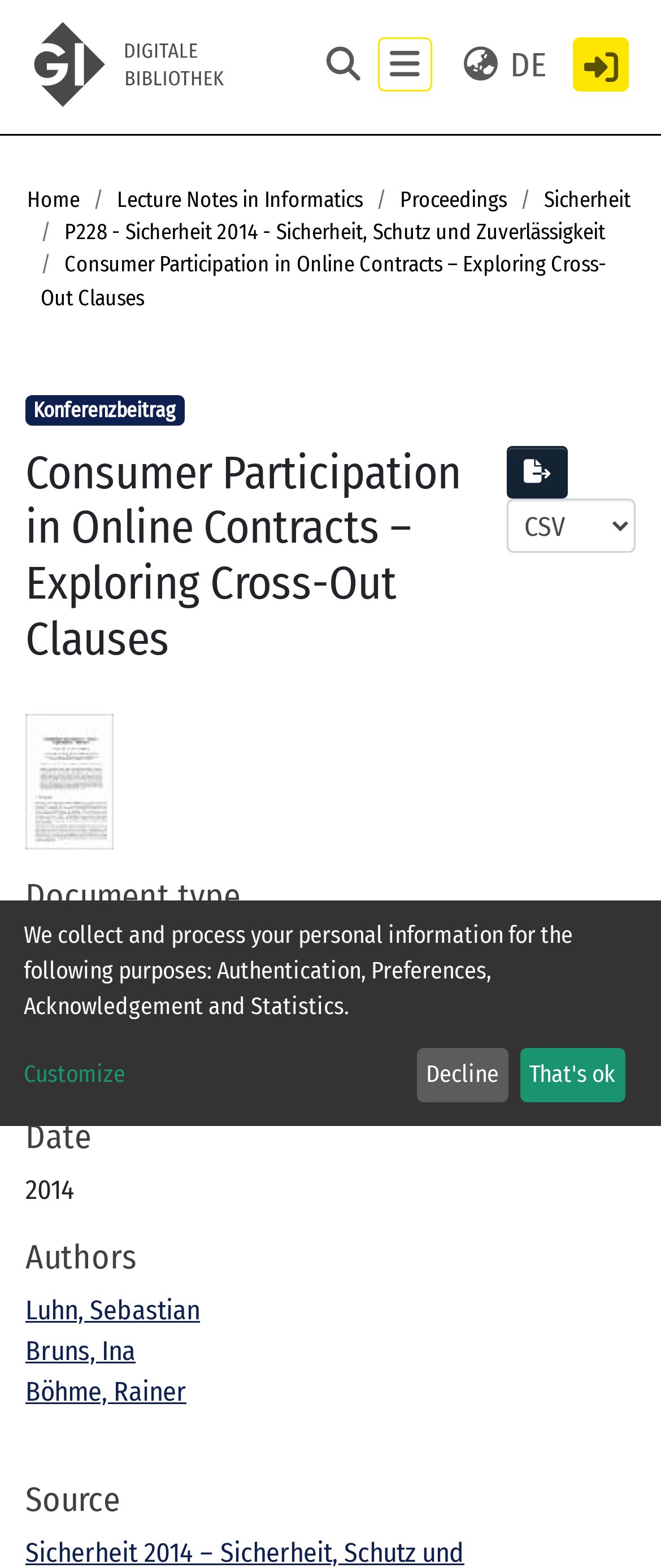Answer this question using a single word or a brief phrase:
What is the purpose of collecting personal information?

Authentication, etc.